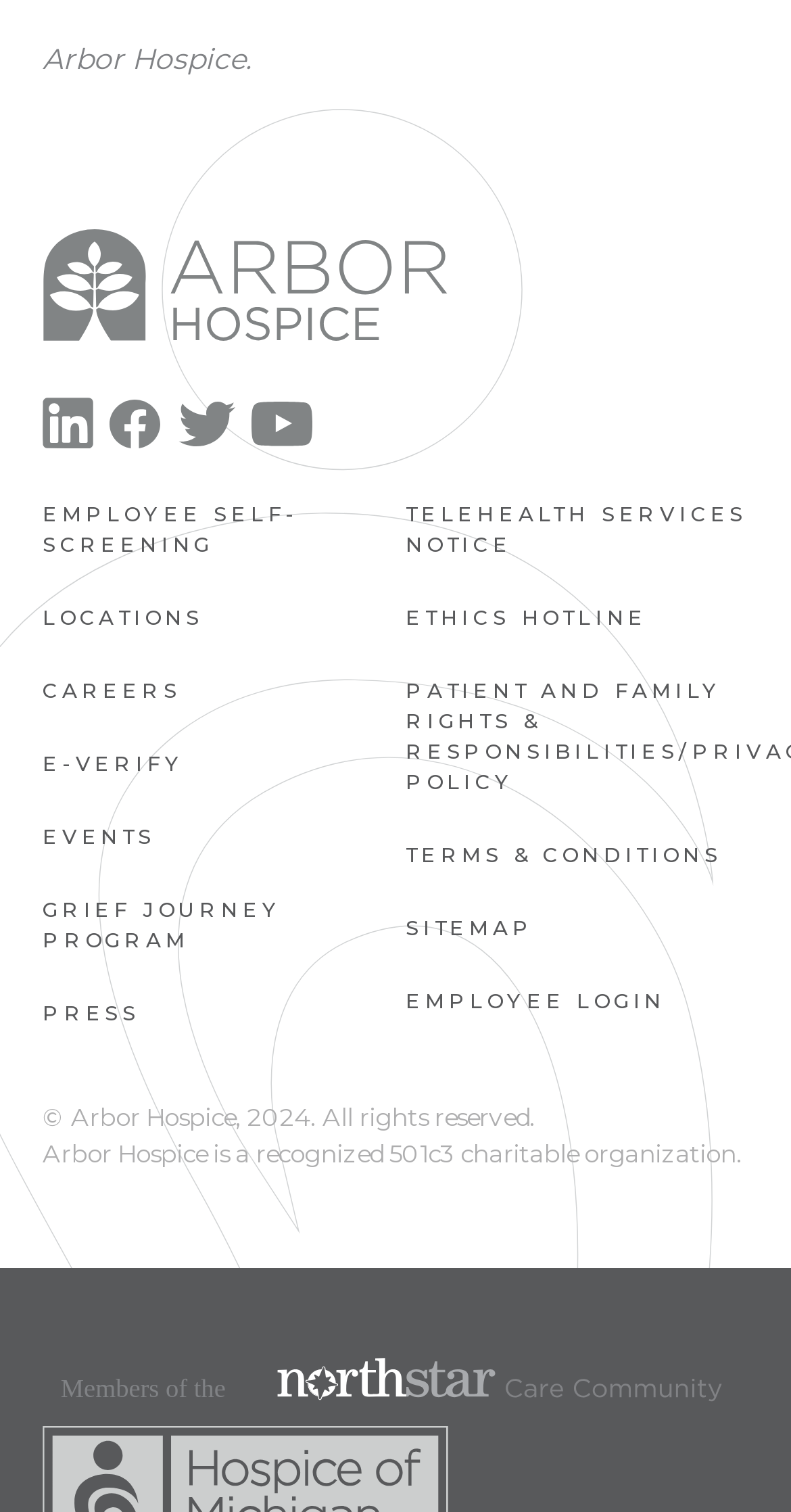Locate the bounding box coordinates of the item that should be clicked to fulfill the instruction: "Click on EMPLOYEE SELF-SCREENING".

[0.054, 0.331, 0.378, 0.368]